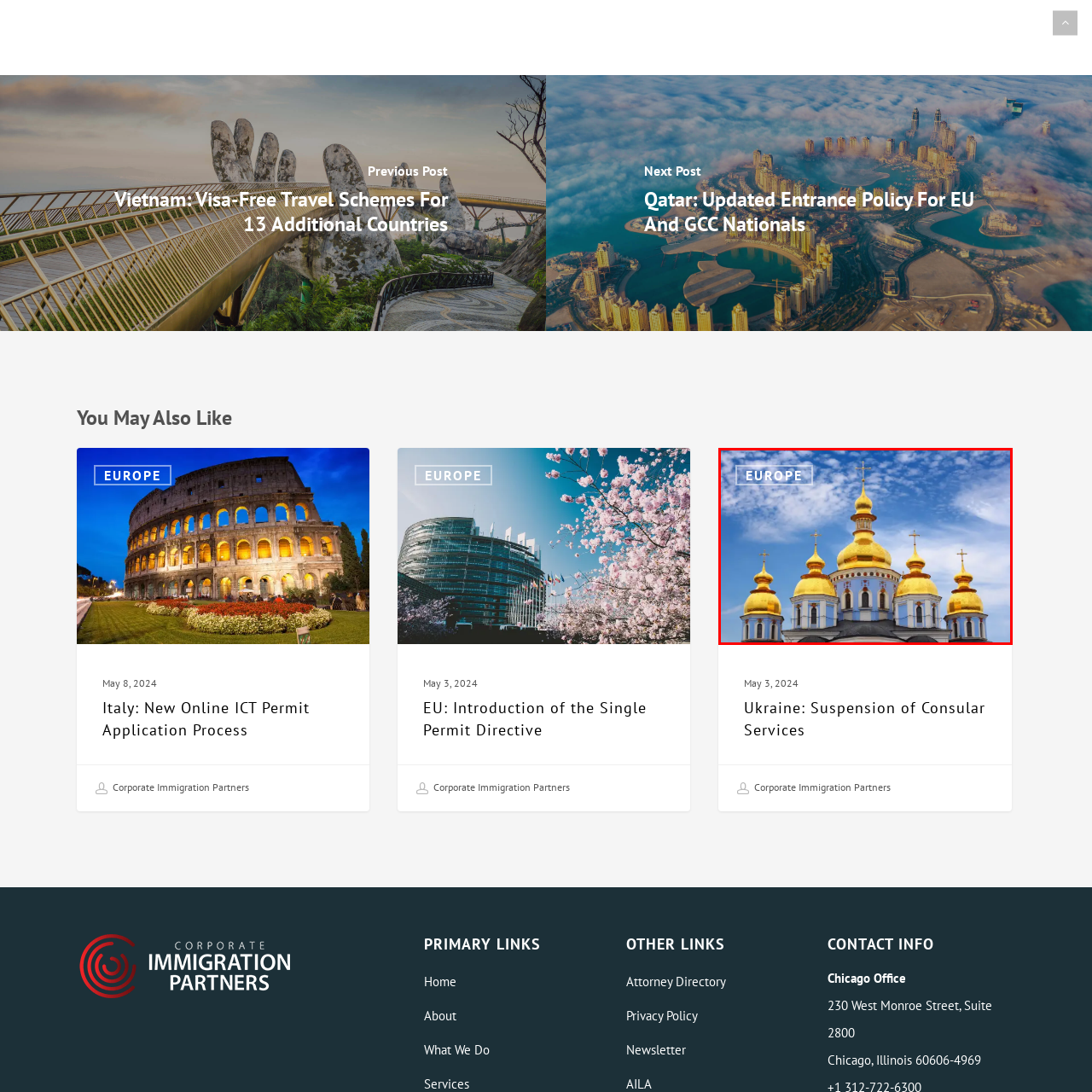What is the location implied by the bold, white lettering in the top left corner?
Analyze the image surrounded by the red bounding box and answer the question in detail.

The word 'EUROPE' is displayed in bold, white lettering in the top left corner, implying a connection to the continent's historical and architectural significance, and suggesting that the image represents a landmark or important site in Europe.